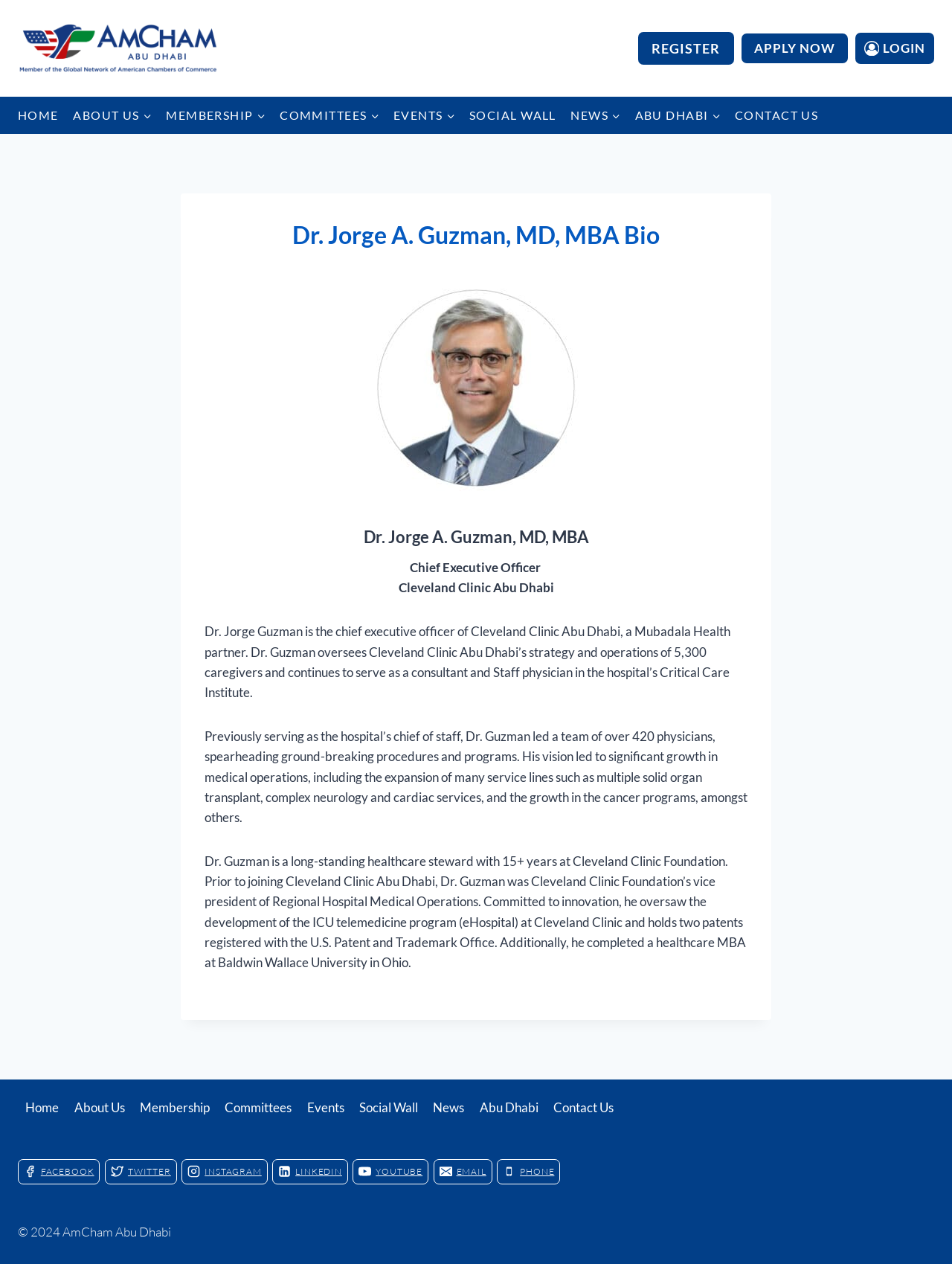Determine the bounding box coordinates of the area to click in order to meet this instruction: "Click the Account LOGIN link".

[0.898, 0.026, 0.981, 0.05]